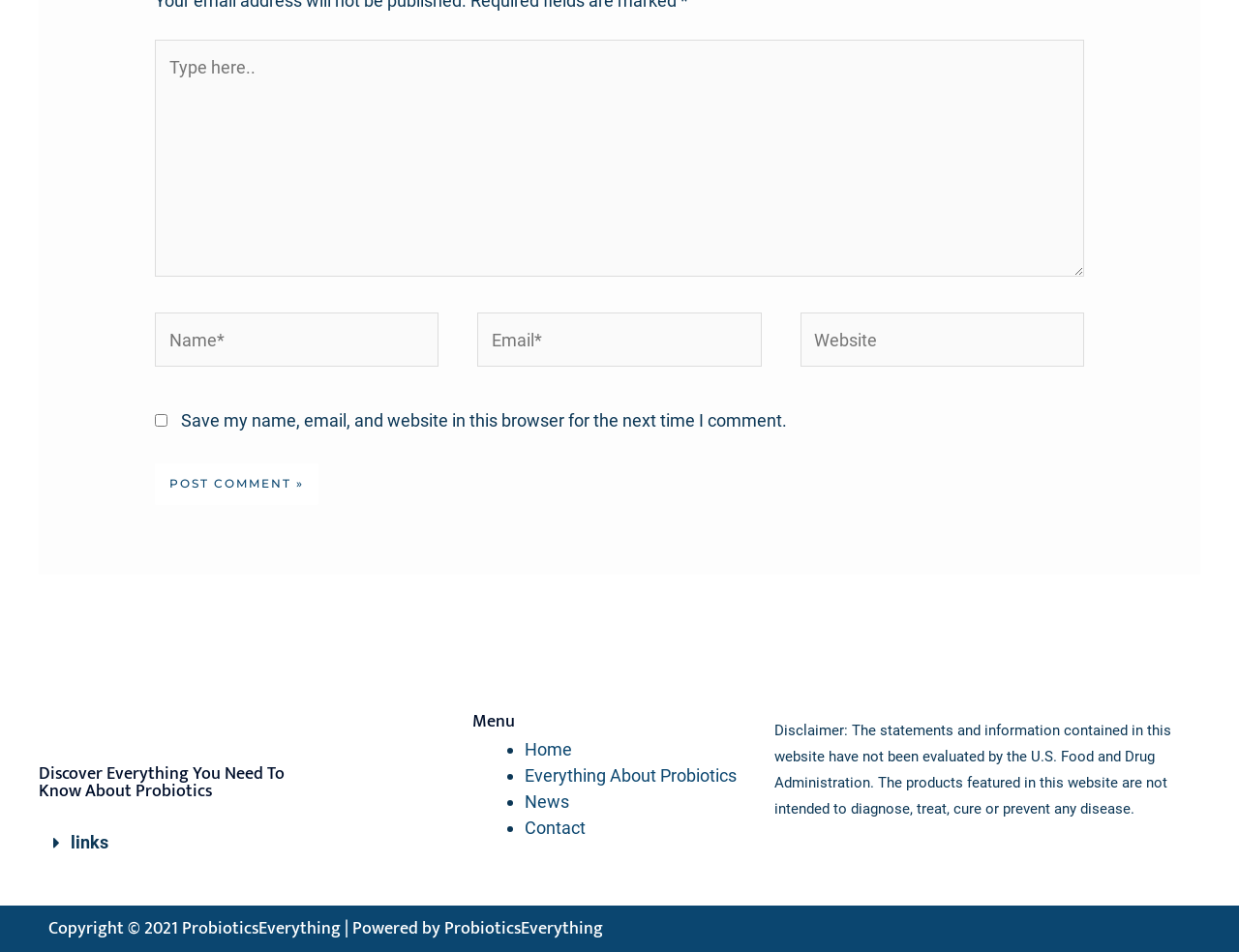Answer succinctly with a single word or phrase:
What is the disclaimer about?

FDA evaluation